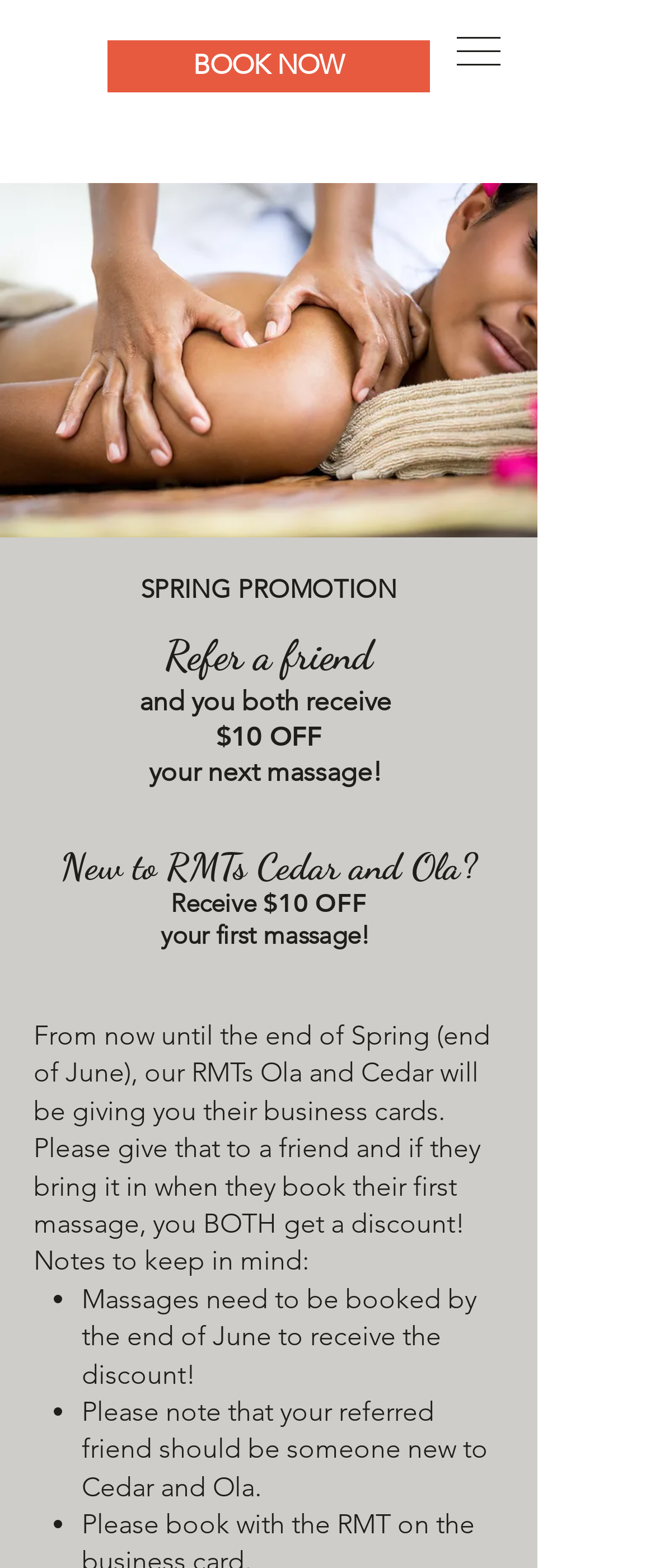Provide your answer in one word or a succinct phrase for the question: 
What is the discount amount for a new customer?

$10 OFF